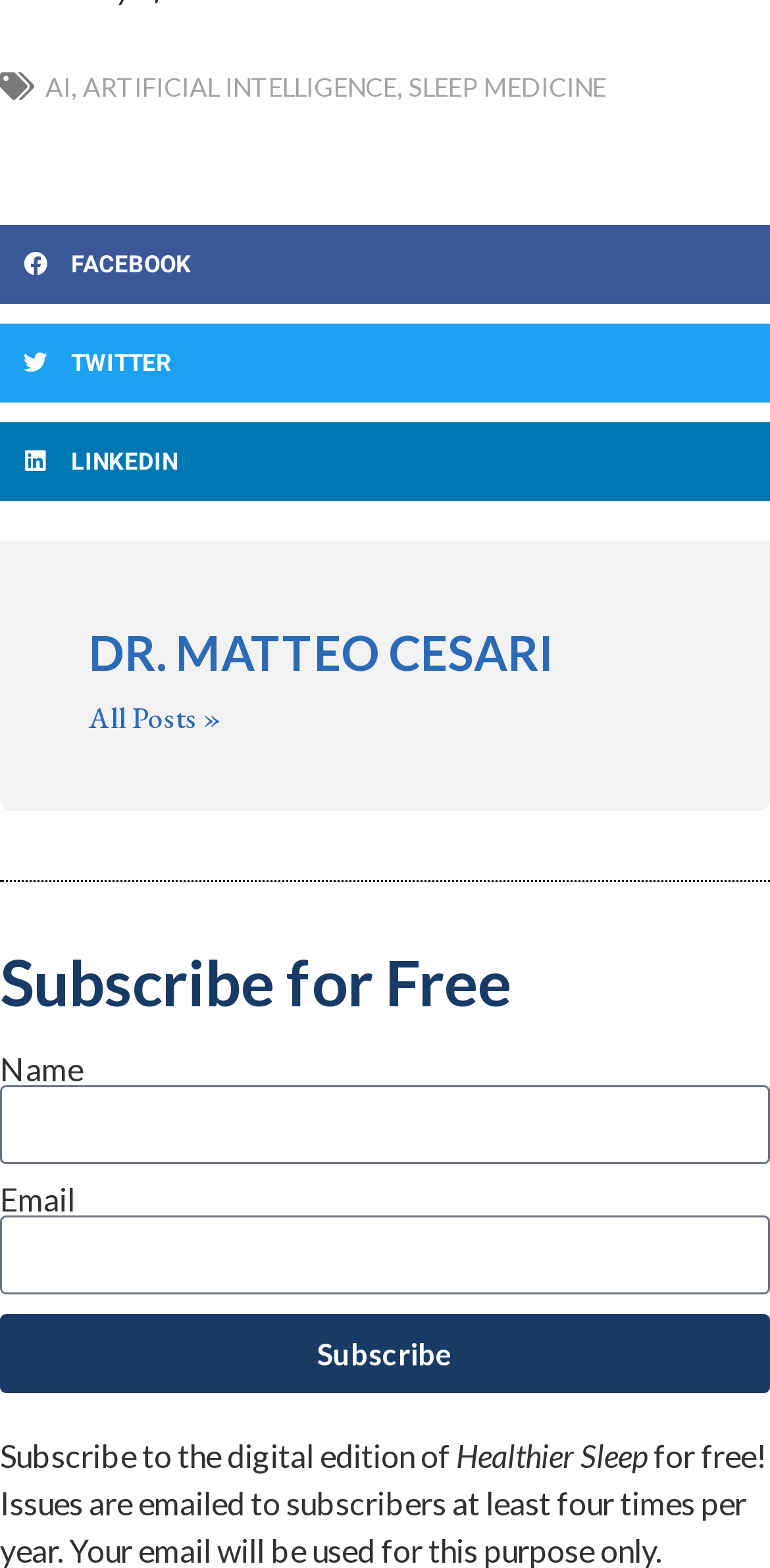Bounding box coordinates are specified in the format (top-left x, top-left y, bottom-right x, bottom-right y). All values are floating point numbers bounded between 0 and 1. Please provide the bounding box coordinate of the region this sentence describes: artificial intelligence

[0.108, 0.045, 0.515, 0.065]